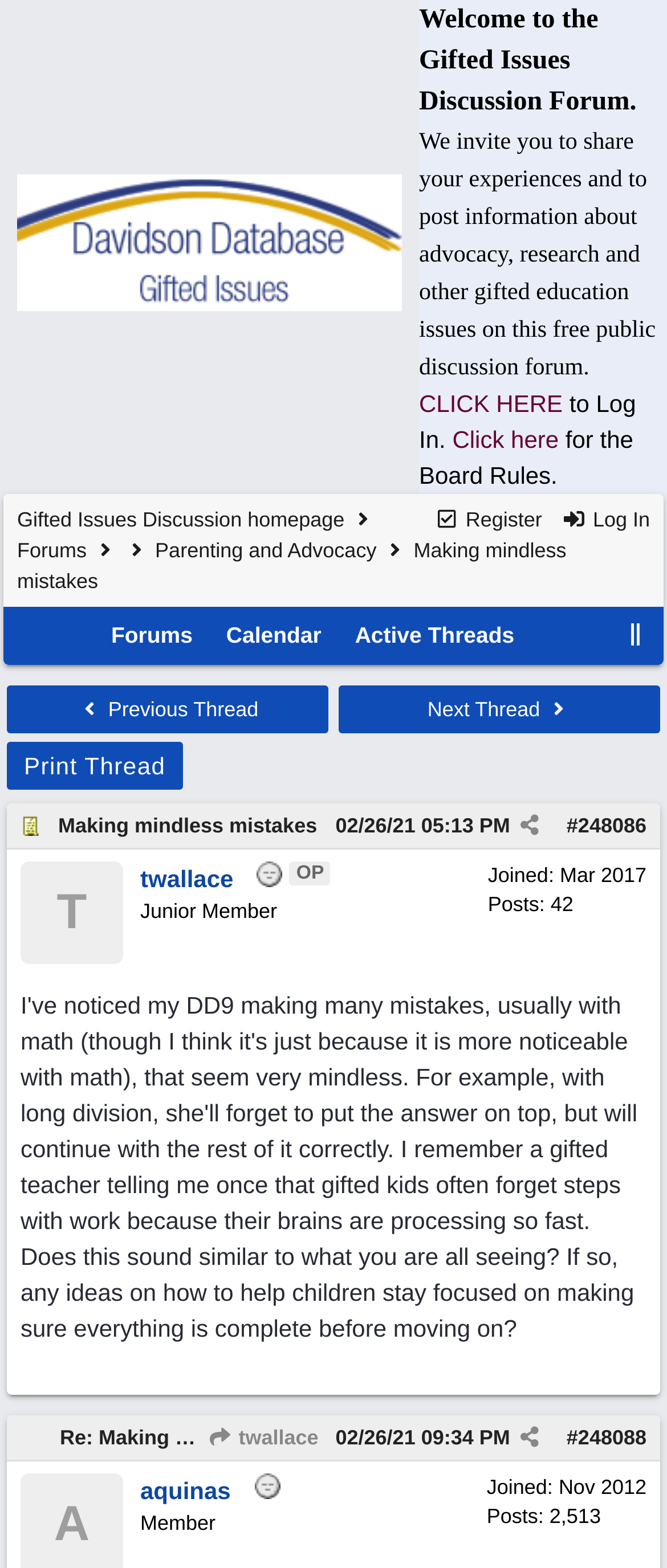Based on what you see in the screenshot, provide a thorough answer to this question: What is the username of the user who started the first thread?

The username of the user who started the first thread can be found in the grid cell that contains the thread information. The username 'twallace' is located next to the user's status 'Offline' and the user's title 'Junior Member'.